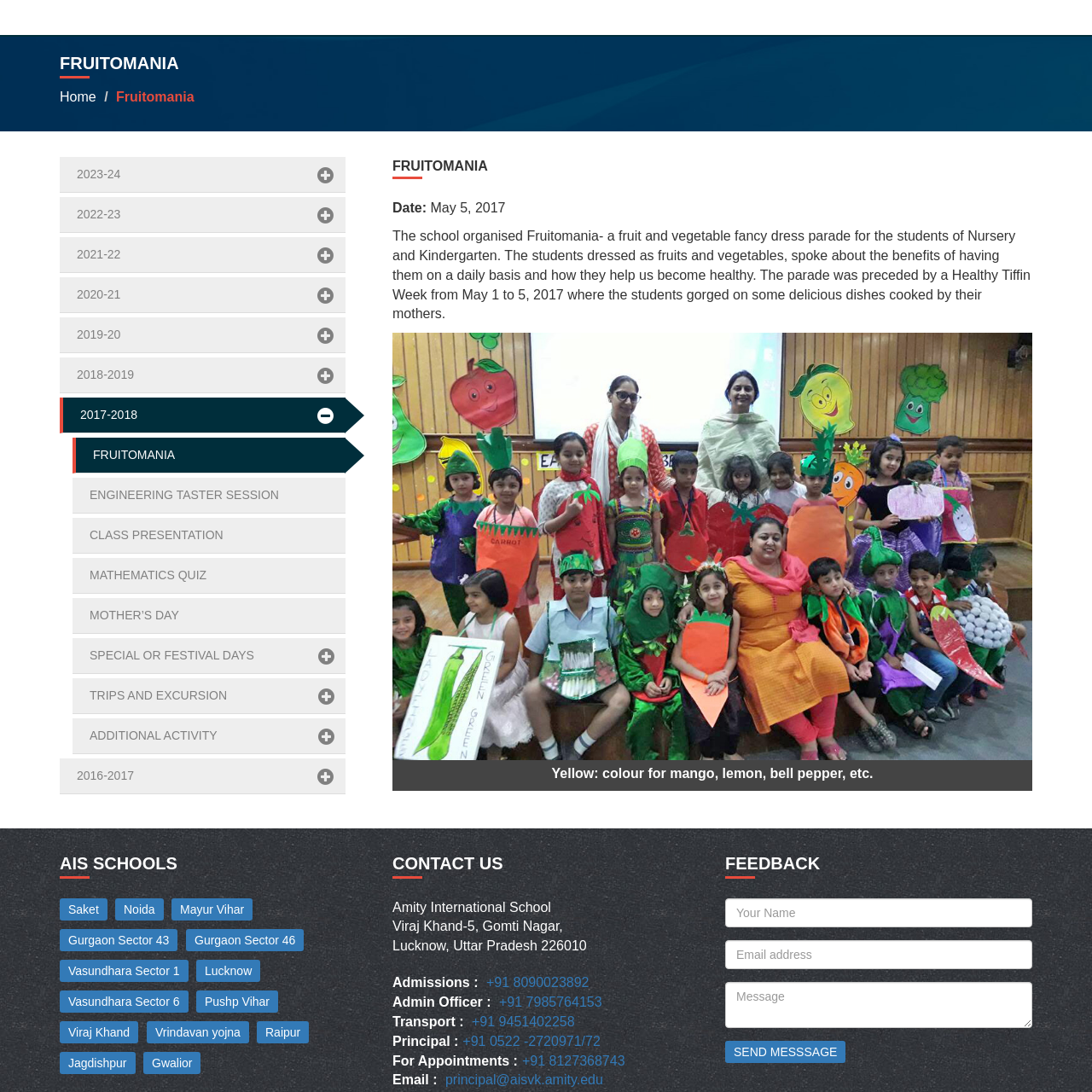Deliver a detailed account of the image that lies within the red box.

The image represents a vibrant and colorful depiction of various fruits and vegetables. This visual complements the theme of "Fruitomania," an event organized by the school on May 5, 2017, which featured a fancy dress parade for Nursery and Kindergarten students. During the parade, participants dressed as different fruits and vegetables, emphasizing the importance of healthy eating and the benefits of incorporating these nutritious options into daily meals. The event also highlighted a Healthy Tiffin Week leading up to the parade, where students enjoyed delicious dishes prepared by their mothers. This image visually embodies the spirit of celebration and health, serving as a reminder of the joy and creativity associated with fruits and vegetables.